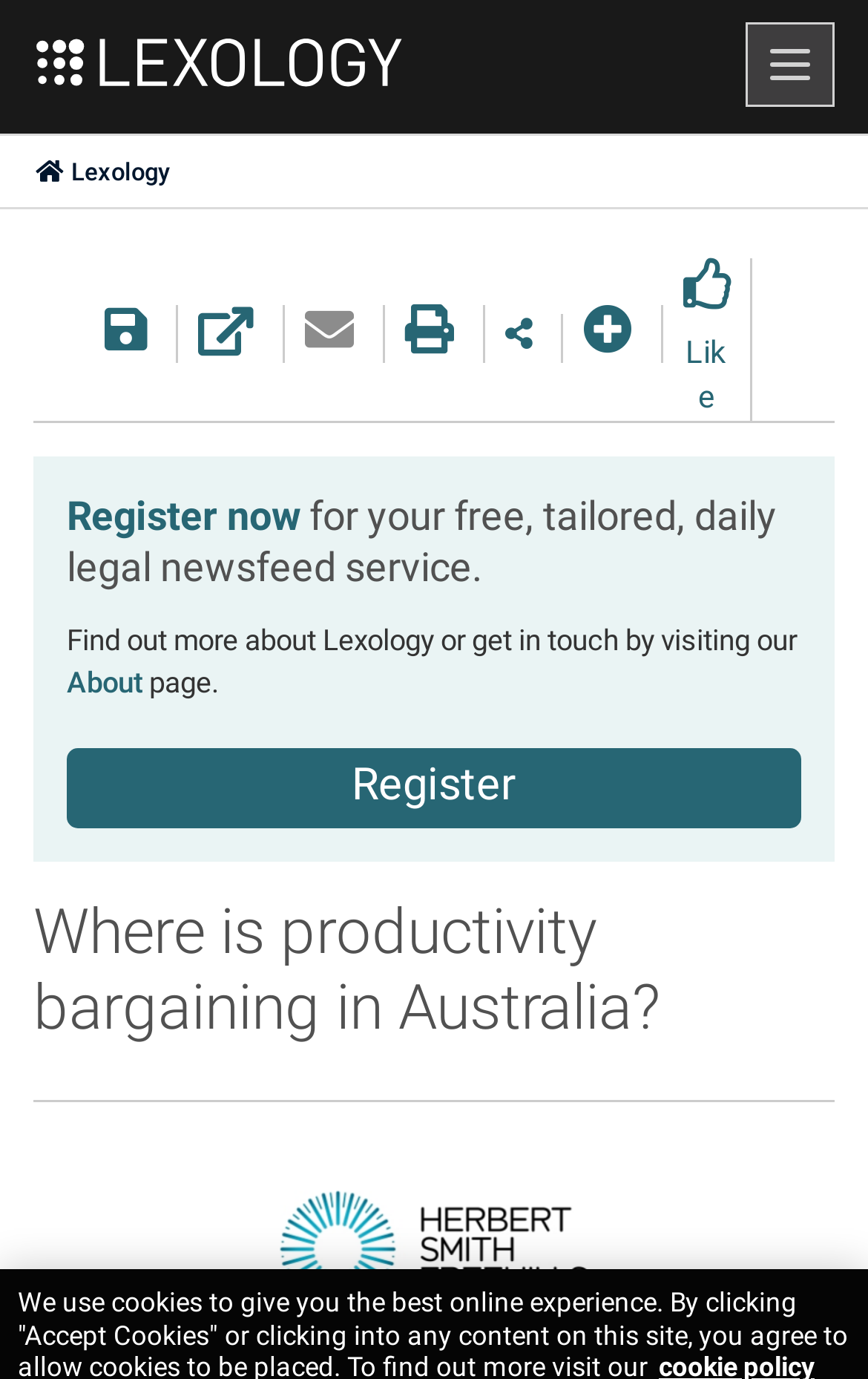Kindly determine the bounding box coordinates of the area that needs to be clicked to fulfill this instruction: "Change language".

None